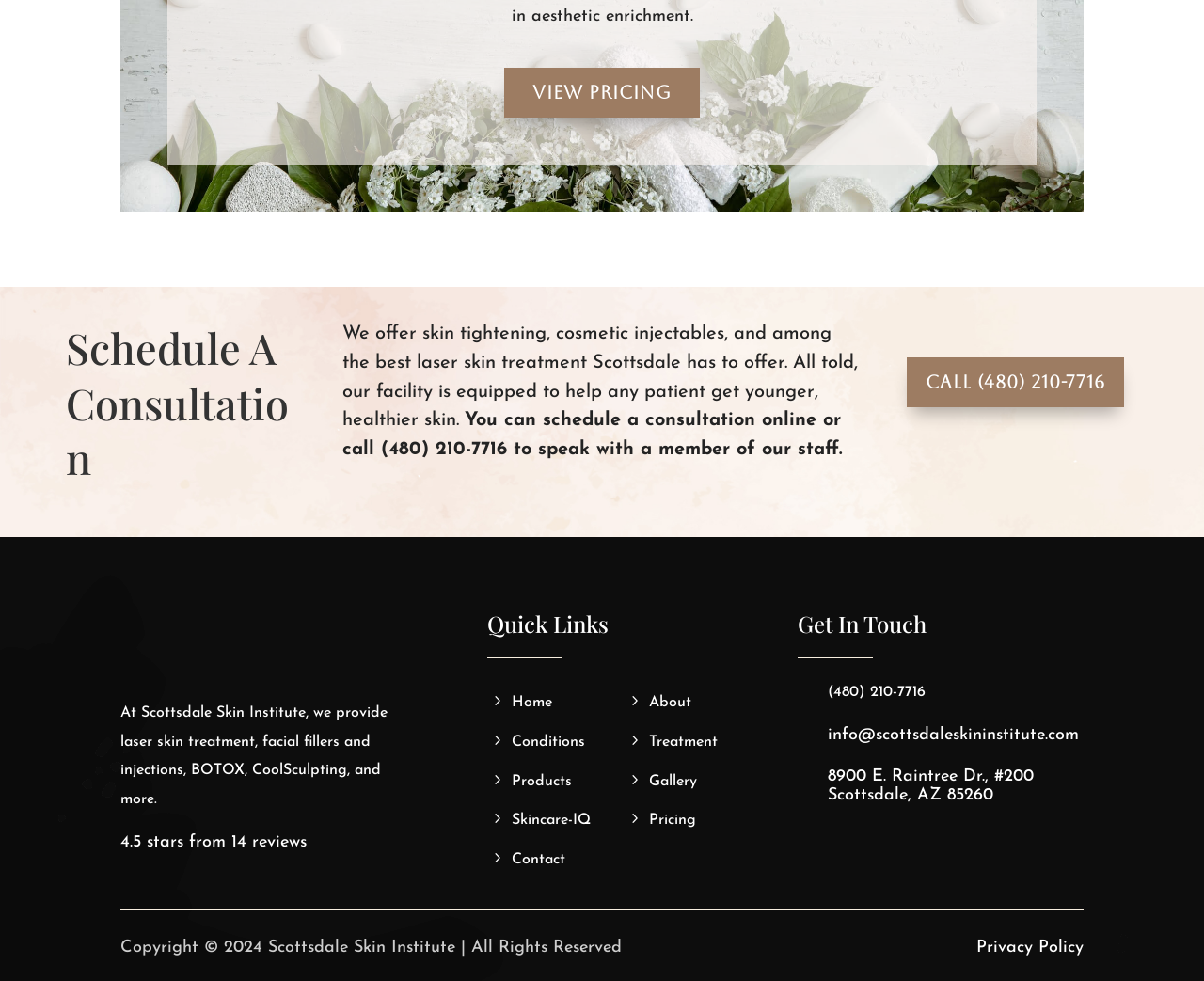Provide the bounding box coordinates of the HTML element described by the text: "Treatment". The coordinates should be in the format [left, top, right, bottom] with values between 0 and 1.

[0.539, 0.745, 0.612, 0.777]